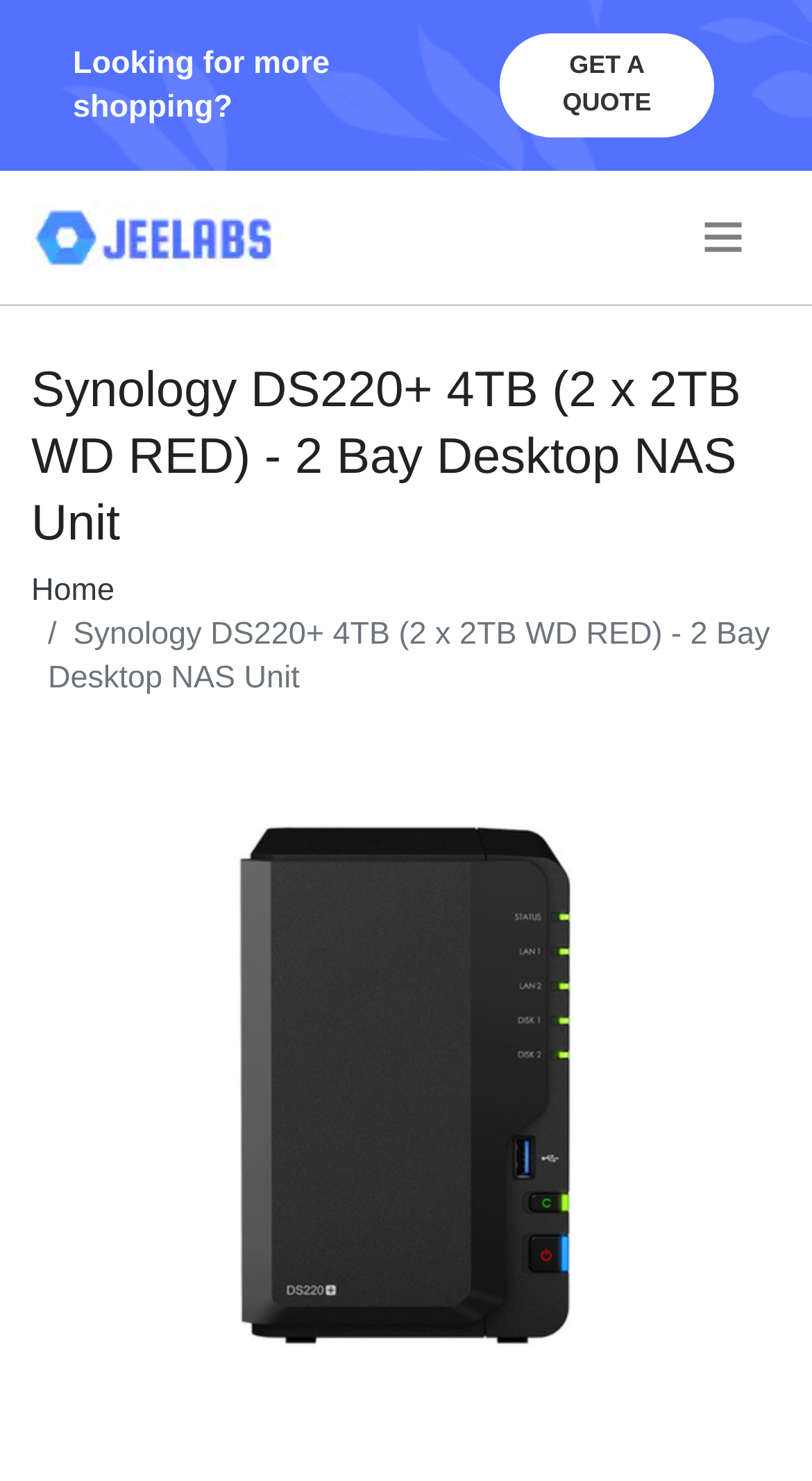Using the description "parent_node: .", predict the bounding box of the relevant HTML element.

[0.038, 0.129, 0.346, 0.191]